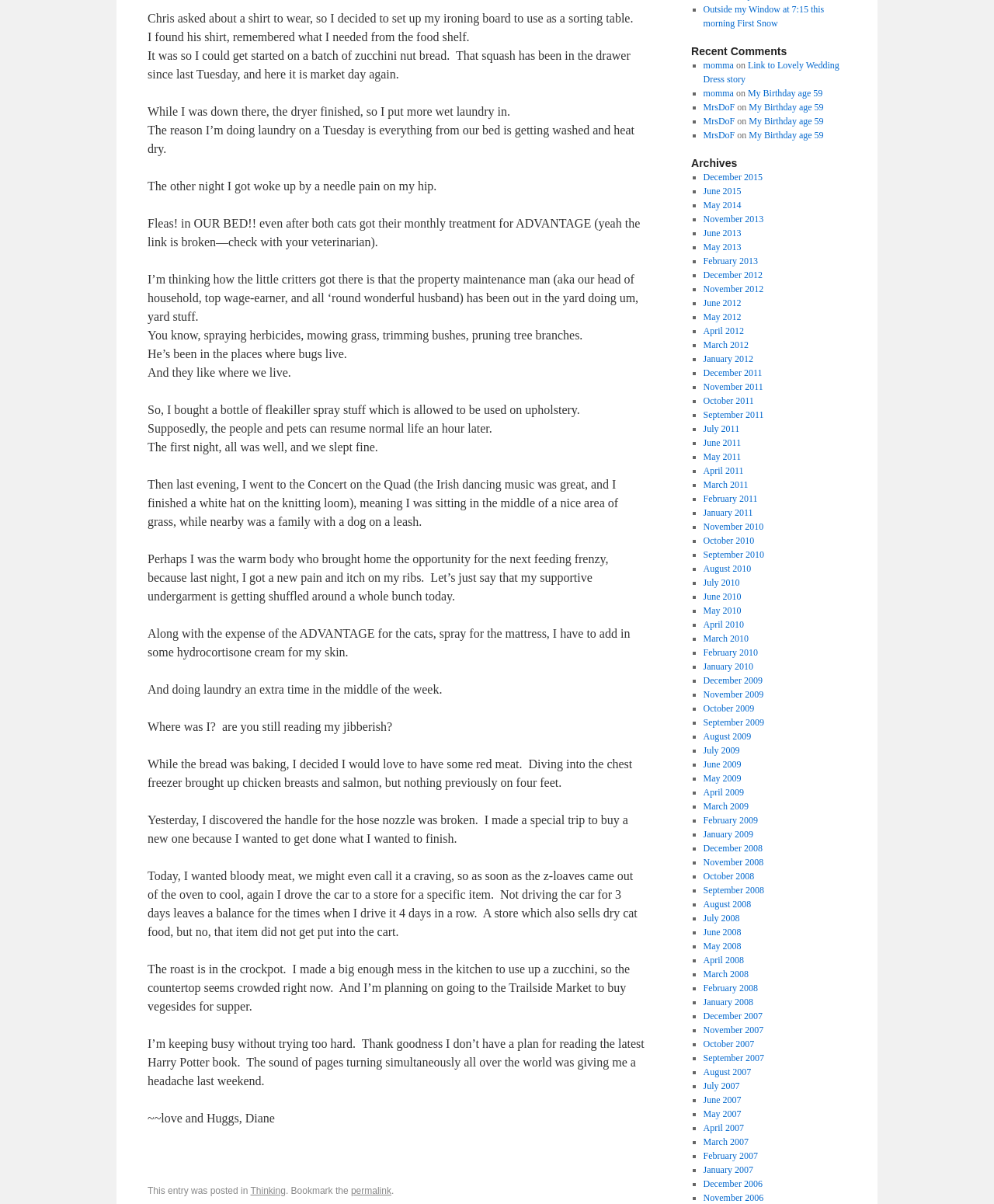Locate the bounding box of the user interface element based on this description: "Restorative Dentistry".

None